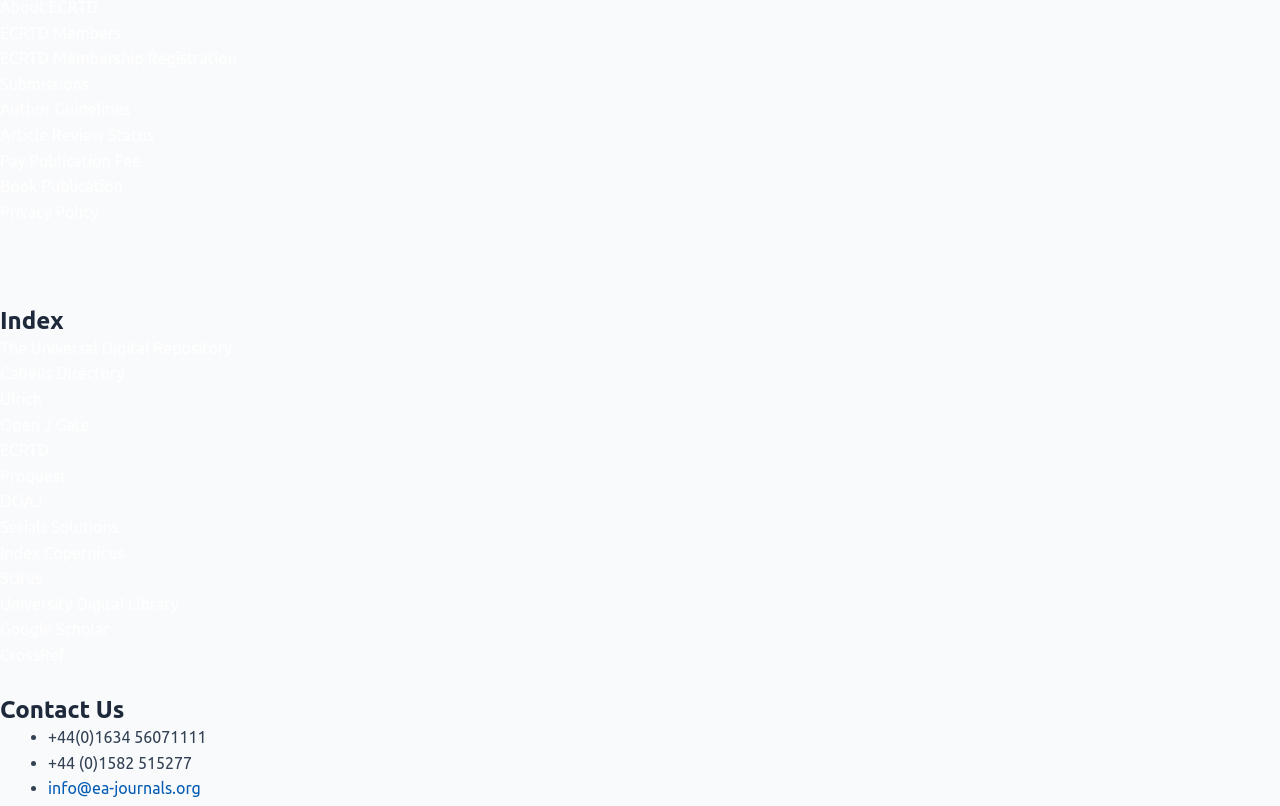Determine the bounding box of the UI component based on this description: "Book Publication". The bounding box coordinates should be four float values between 0 and 1, i.e., [left, top, right, bottom].

[0.0, 0.22, 0.096, 0.242]